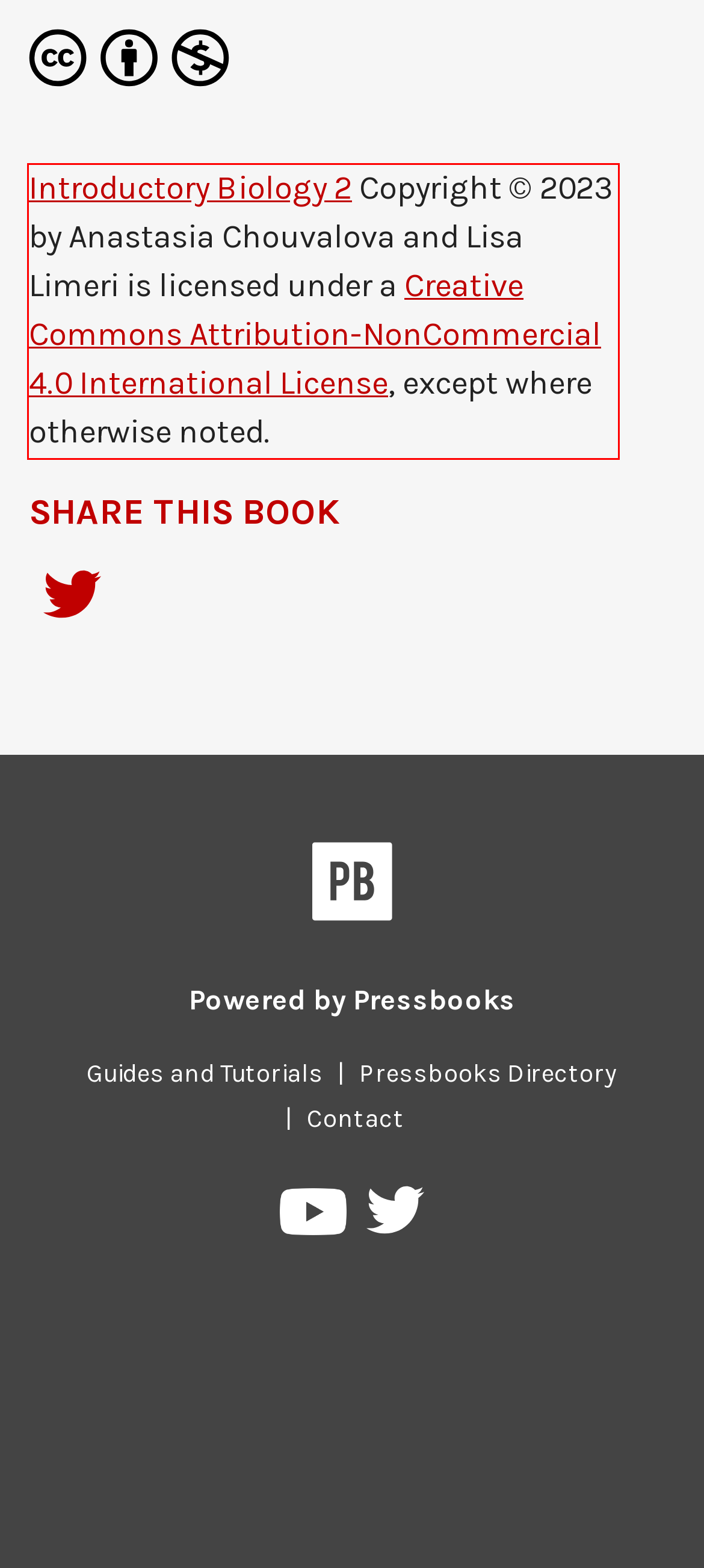Analyze the red bounding box in the provided webpage screenshot and generate the text content contained within.

Introductory Biology 2 Copyright © 2023 by Anastasia Chouvalova and Lisa Limeri is licensed under a Creative Commons Attribution-NonCommercial 4.0 International License, except where otherwise noted.